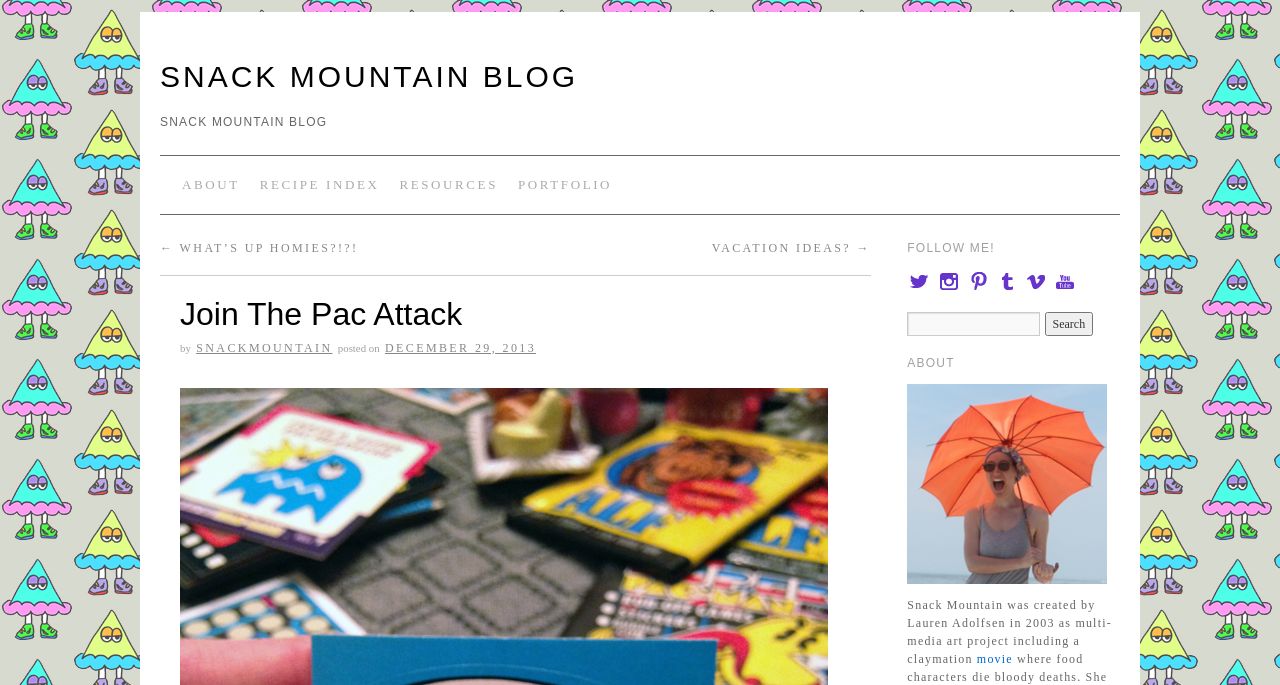Specify the bounding box coordinates of the element's area that should be clicked to execute the given instruction: "Follow the 'SNACKMOUNTAIN' link". The coordinates should be four float numbers between 0 and 1, i.e., [left, top, right, bottom].

[0.153, 0.497, 0.26, 0.518]